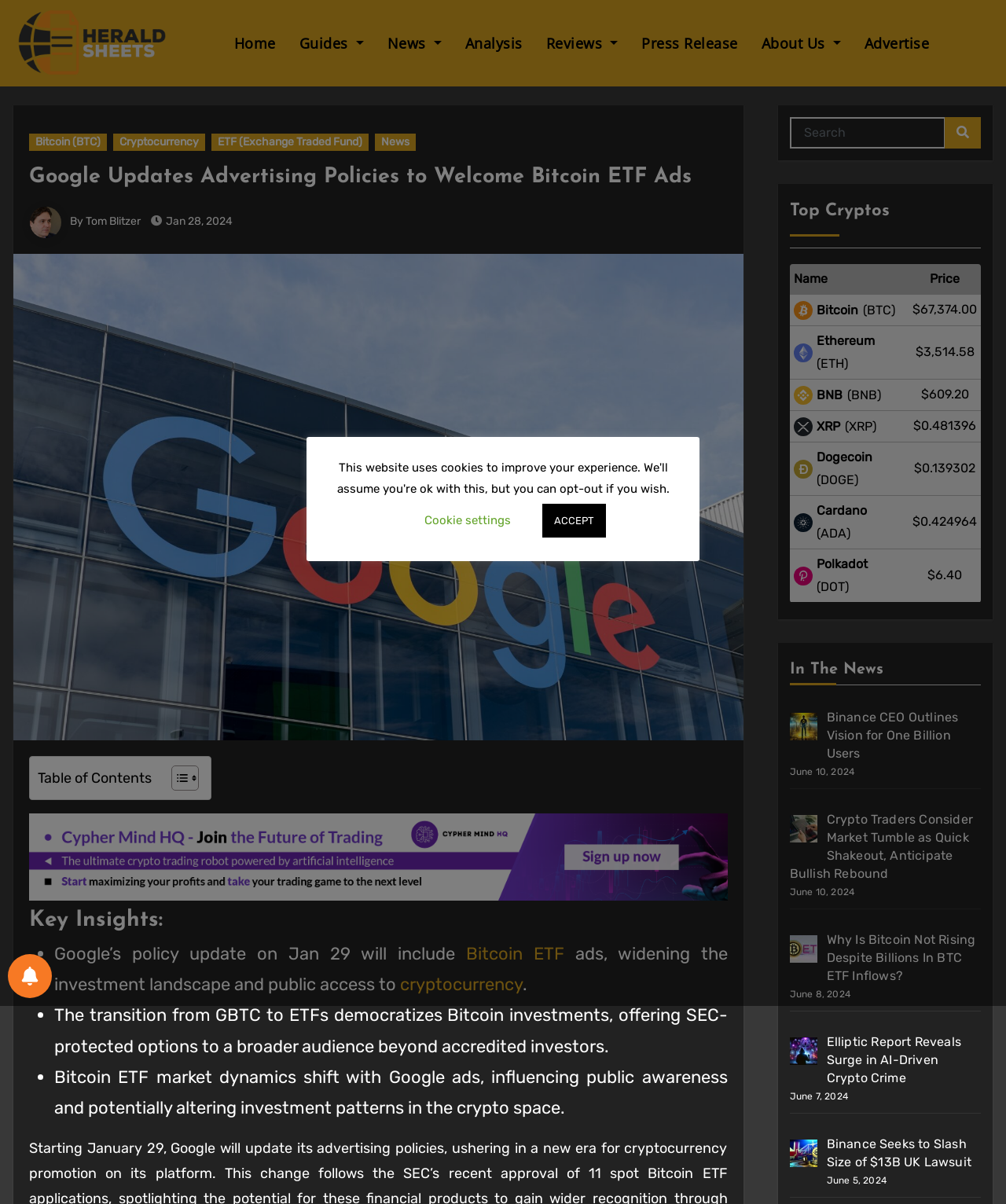Determine the bounding box coordinates for the UI element with the following description: "name="s" placeholder="Search"". The coordinates should be four float numbers between 0 and 1, represented as [left, top, right, bottom].

[0.785, 0.097, 0.94, 0.123]